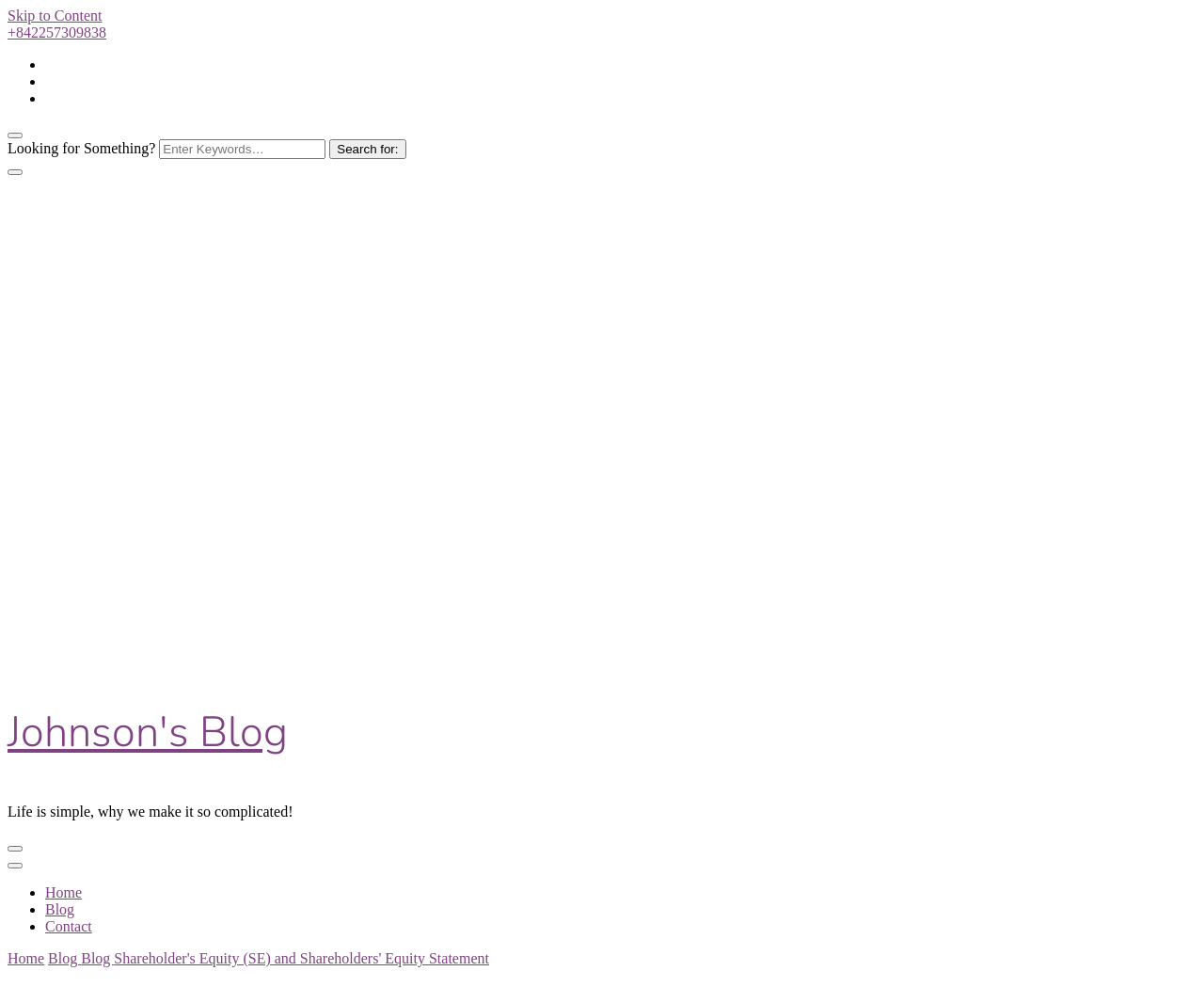Describe the webpage in detail, including text, images, and layout.

This webpage is titled "Shareholder's Equity (SE) and Shareholders' Equity Statement - Johnson's Blog". At the top-left corner, there is a link to skip to the content. Next to it, there is a phone number link. Below these elements, there are three list markers, likely indicating a navigation menu.

On the top-right corner, there is a search form toggle button. When expanded, it reveals a search box with a placeholder text "Enter Keywords…" and a search button. The search button has a label "Search for:". 

Below the search form, there are two buttons to toggle the search form open and close. On the left side, there is a logo of Johnson Vu, which is an image link to "Johnson's Blog". The logo is accompanied by a tagline "Life is simple, why we make it so complicated!".

The main navigation menu is located at the bottom-left corner, with links to "Home", "Blog", and "Contact". These links are also repeated at the bottom of the page. The main content of the page is likely related to the title, discussing shareholder's equity and its statement, but the exact content is not provided in the accessibility tree.